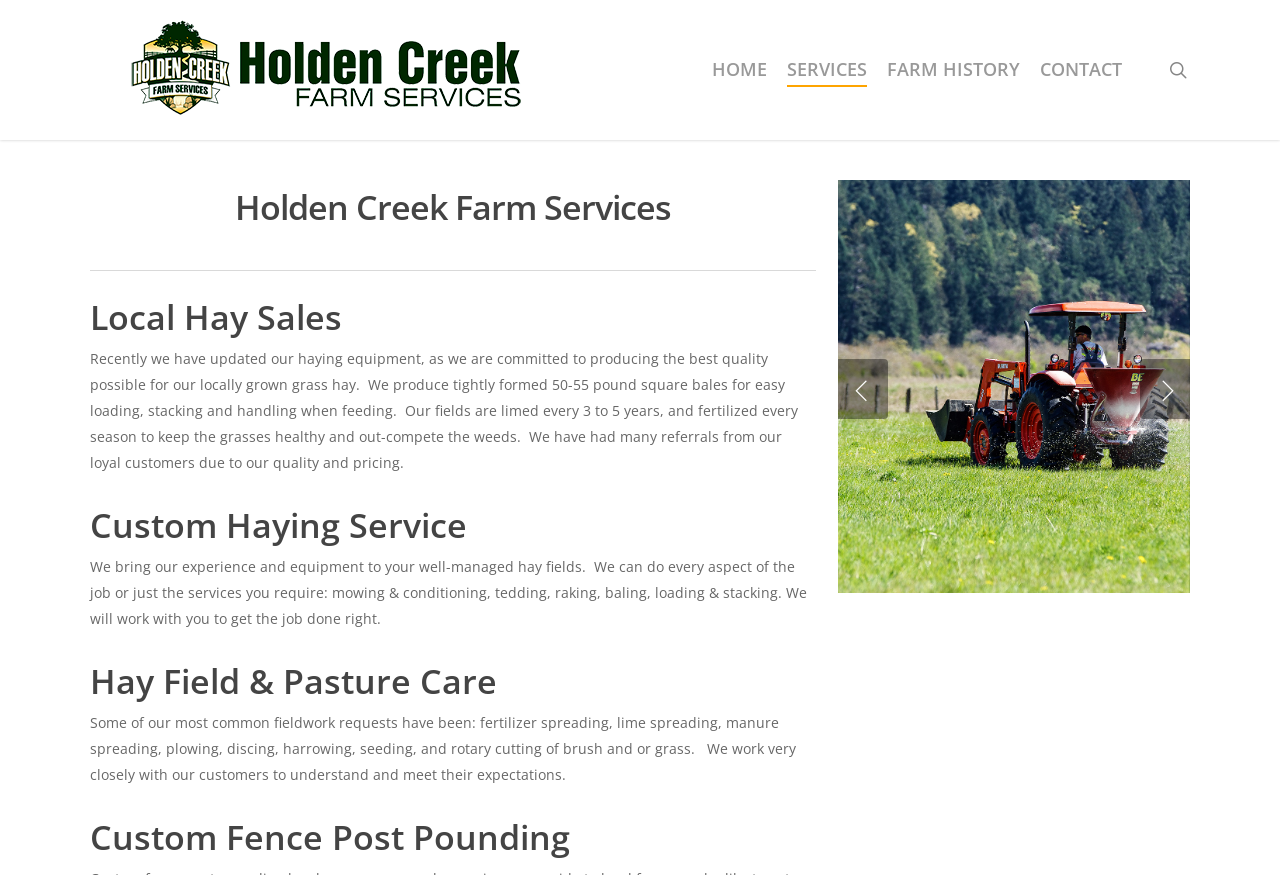What is the custom fence post pounding service for?
Please provide a single word or phrase answer based on the image.

Not specified